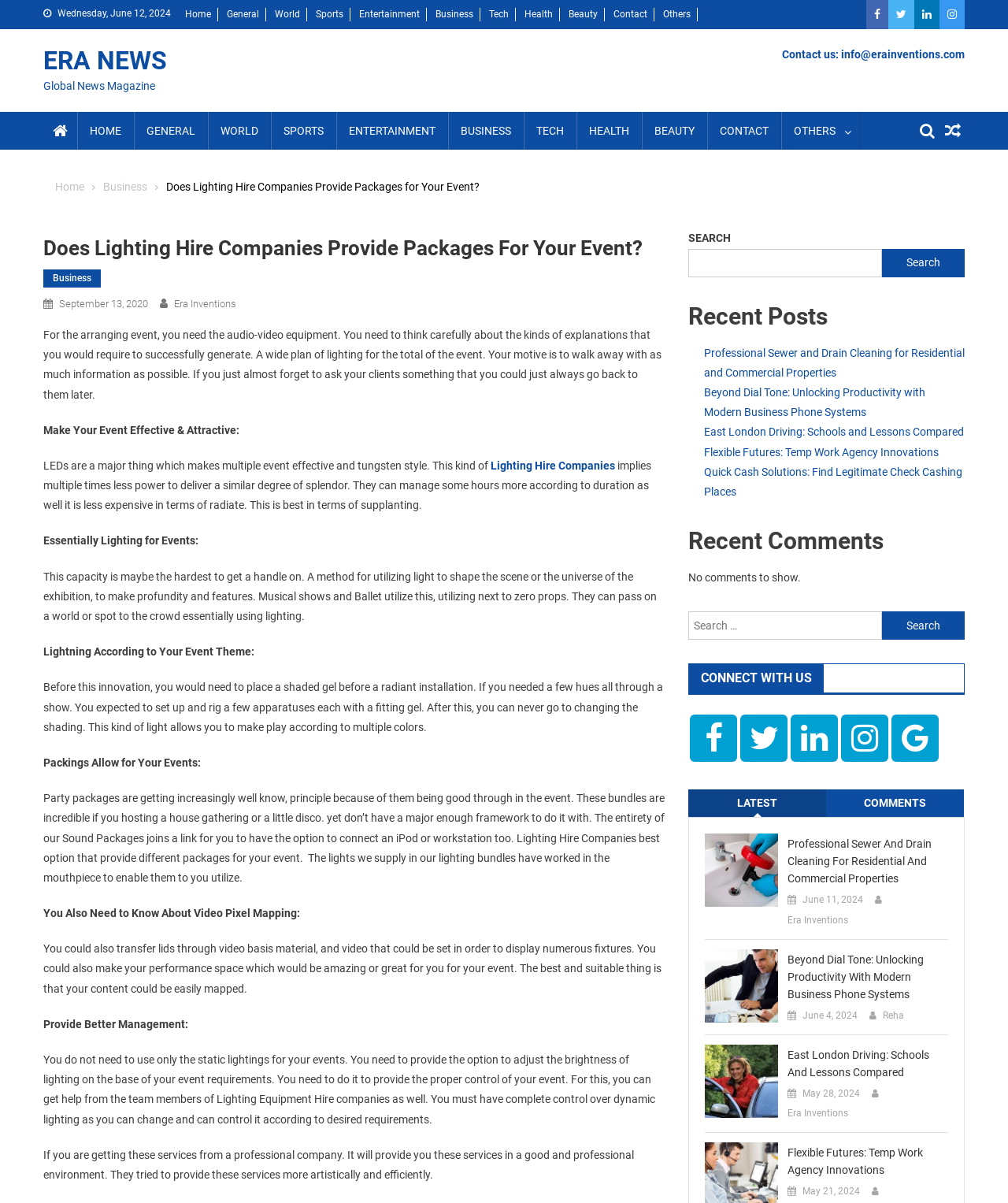Give a concise answer using only one word or phrase for this question:
What is video pixel mapping?

Transferring lids through video basis material